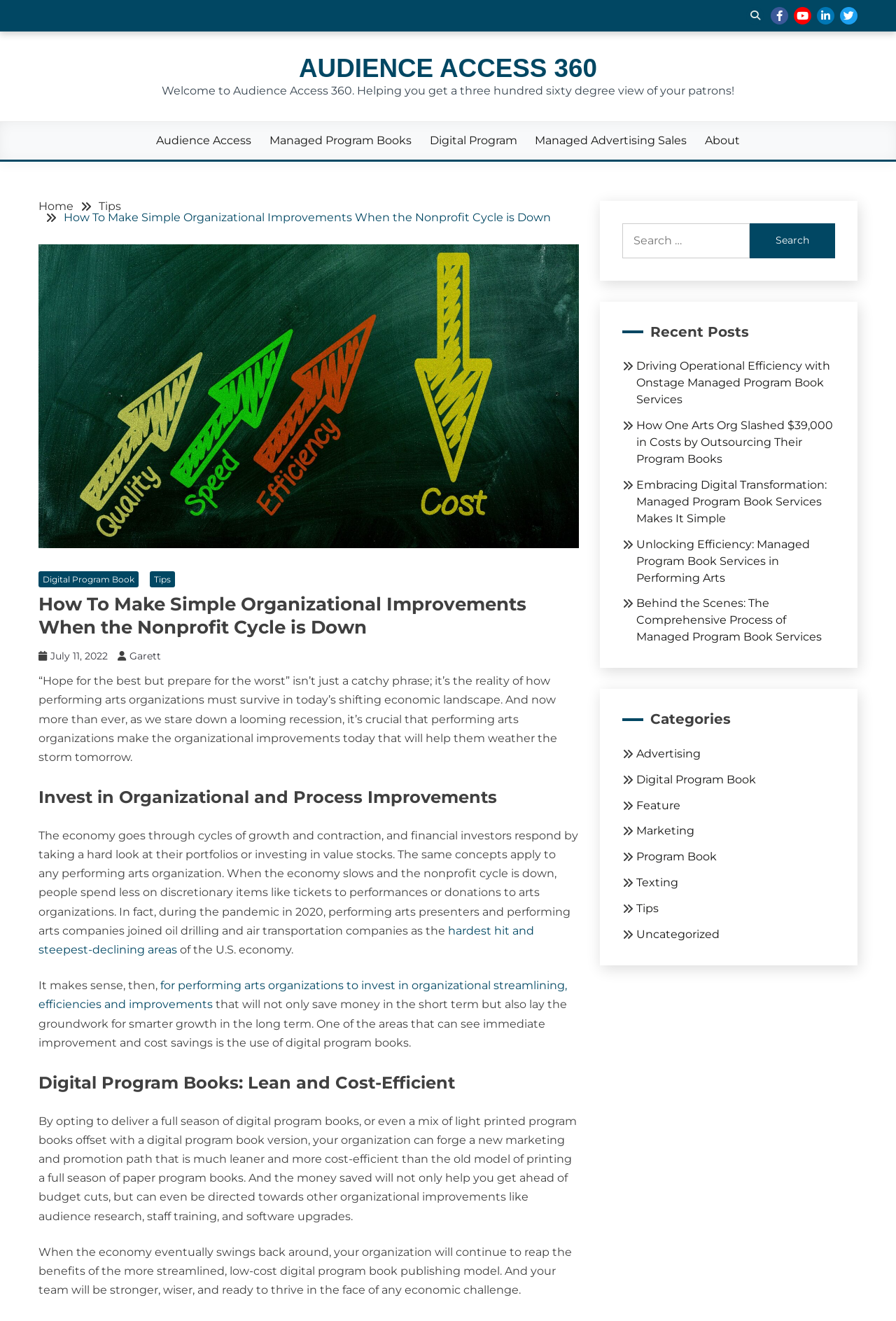Please provide the bounding box coordinates for the element that needs to be clicked to perform the instruction: "Search for something". The coordinates must consist of four float numbers between 0 and 1, formatted as [left, top, right, bottom].

[0.694, 0.169, 0.932, 0.195]